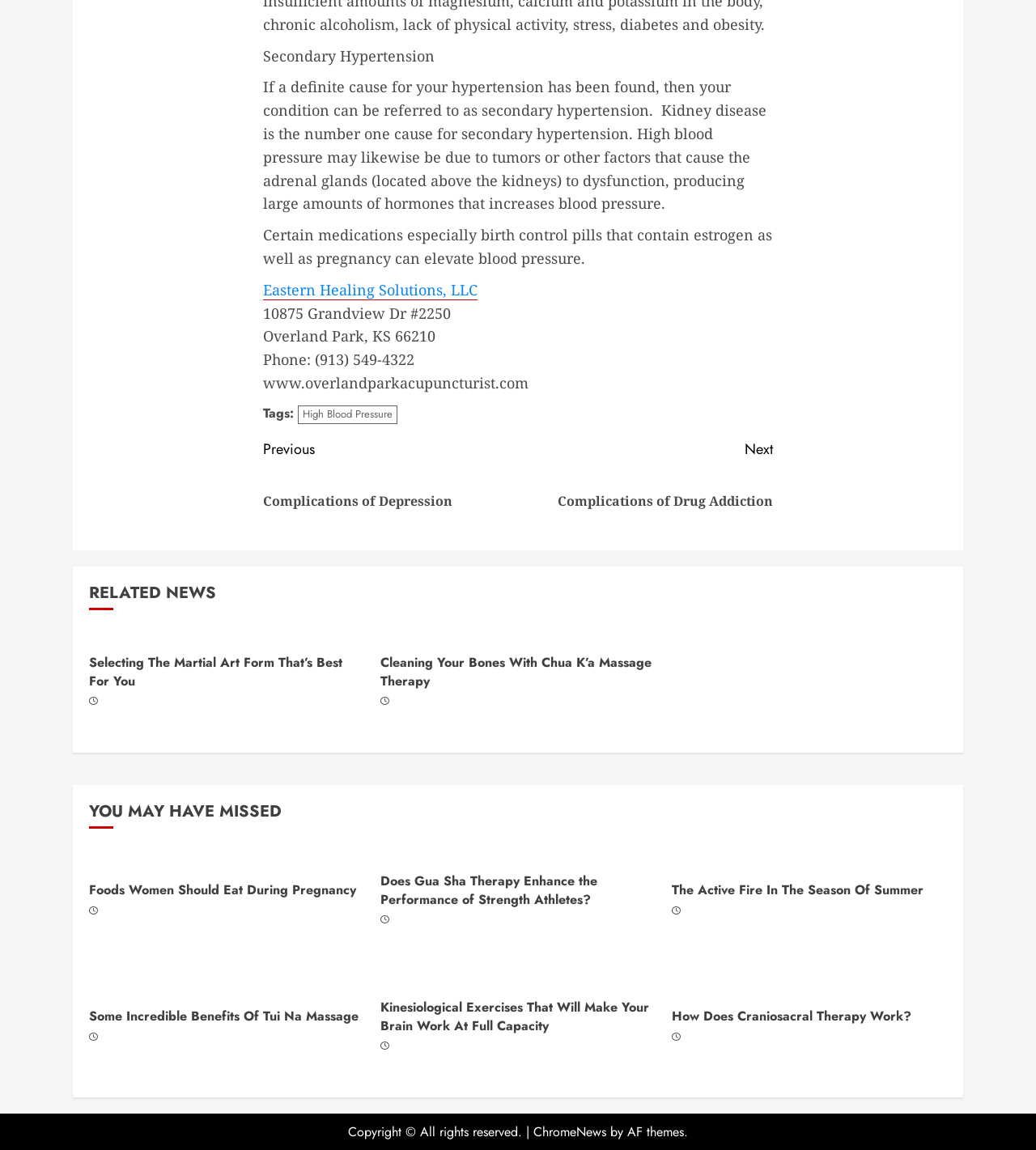What is the phone number of Eastern Healing Solutions, LLC?
Examine the webpage screenshot and provide an in-depth answer to the question.

The phone number of Eastern Healing Solutions, LLC can be found by looking at the StaticText element with the text 'Phone: (913) 549-4322'.